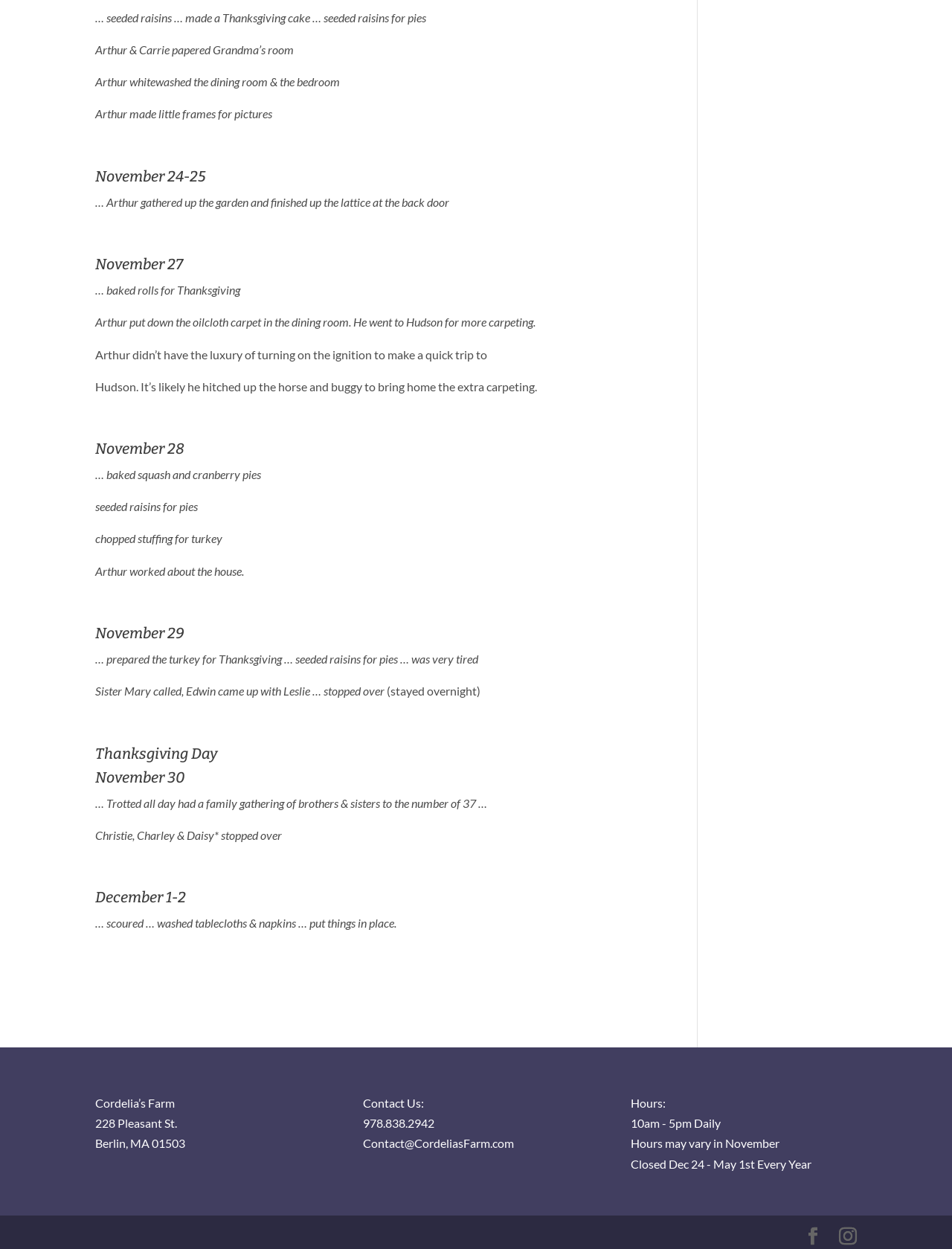Using the provided description Facebook, find the bounding box coordinates for the UI element. Provide the coordinates in (top-left x, top-left y, bottom-right x, bottom-right y) format, ensuring all values are between 0 and 1.

[0.845, 0.982, 0.863, 0.998]